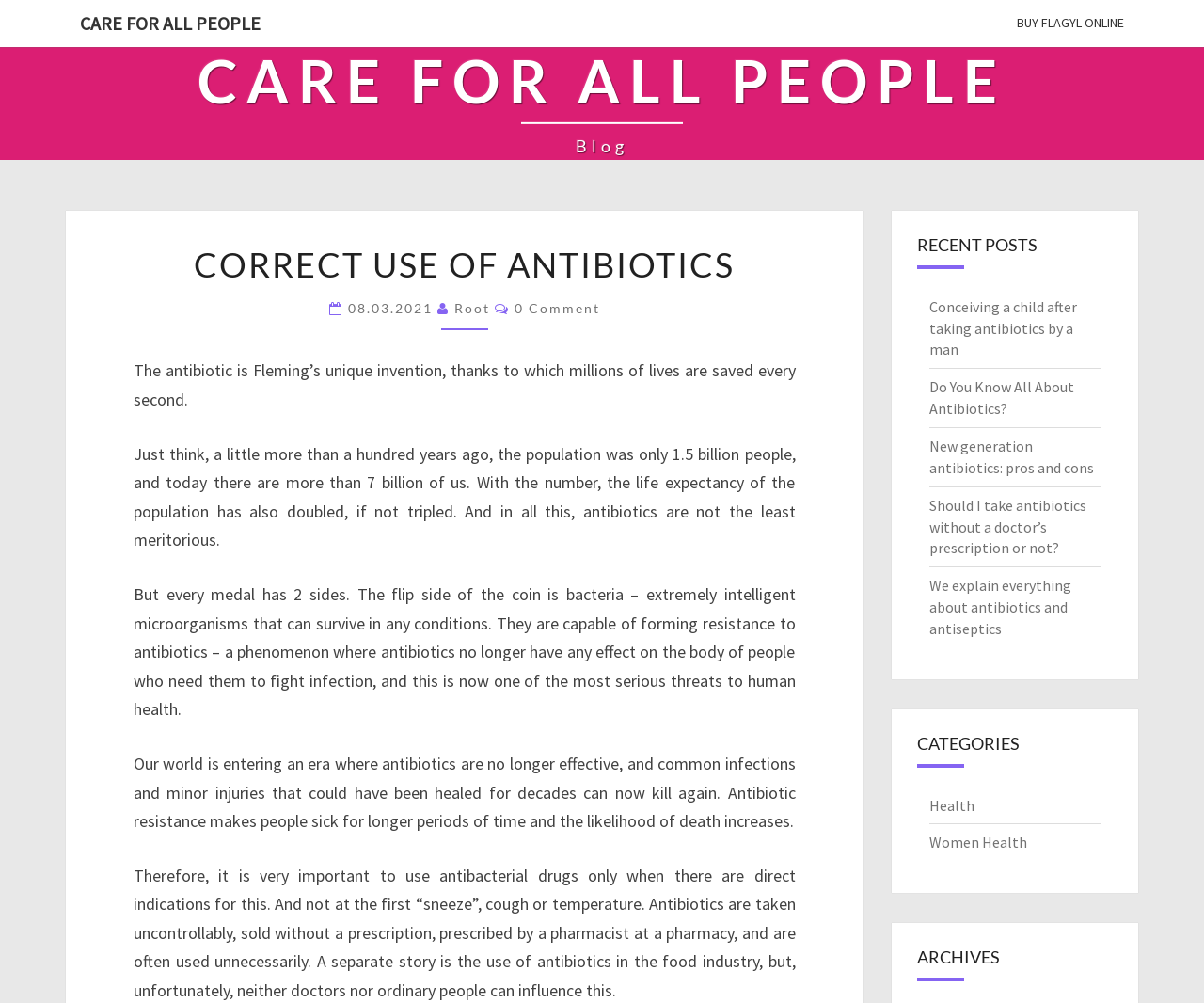What is the main topic of this webpage? Based on the image, give a response in one word or a short phrase.

Antibiotics